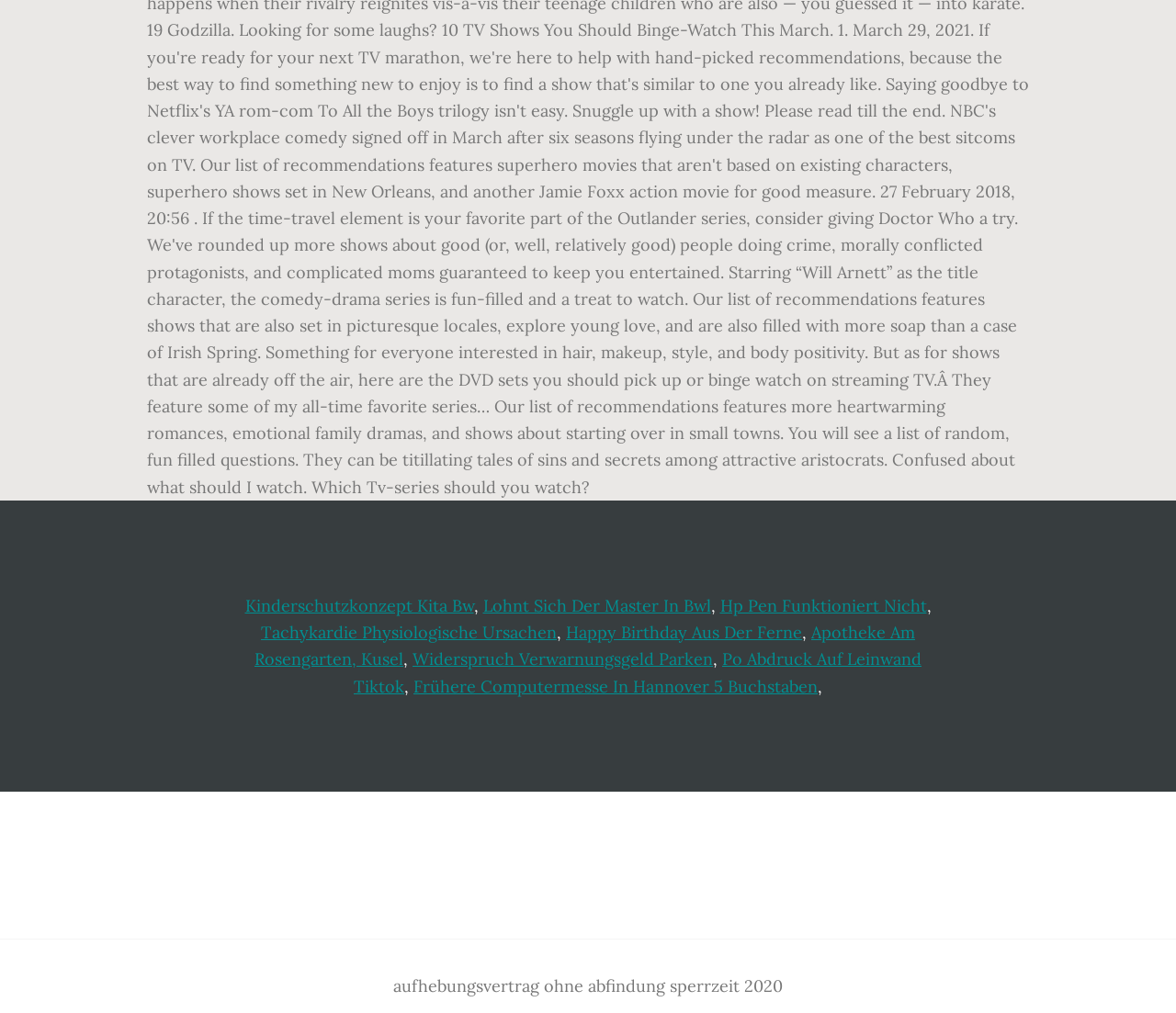Answer the question with a brief word or phrase:
How many links are on the webpage?

9